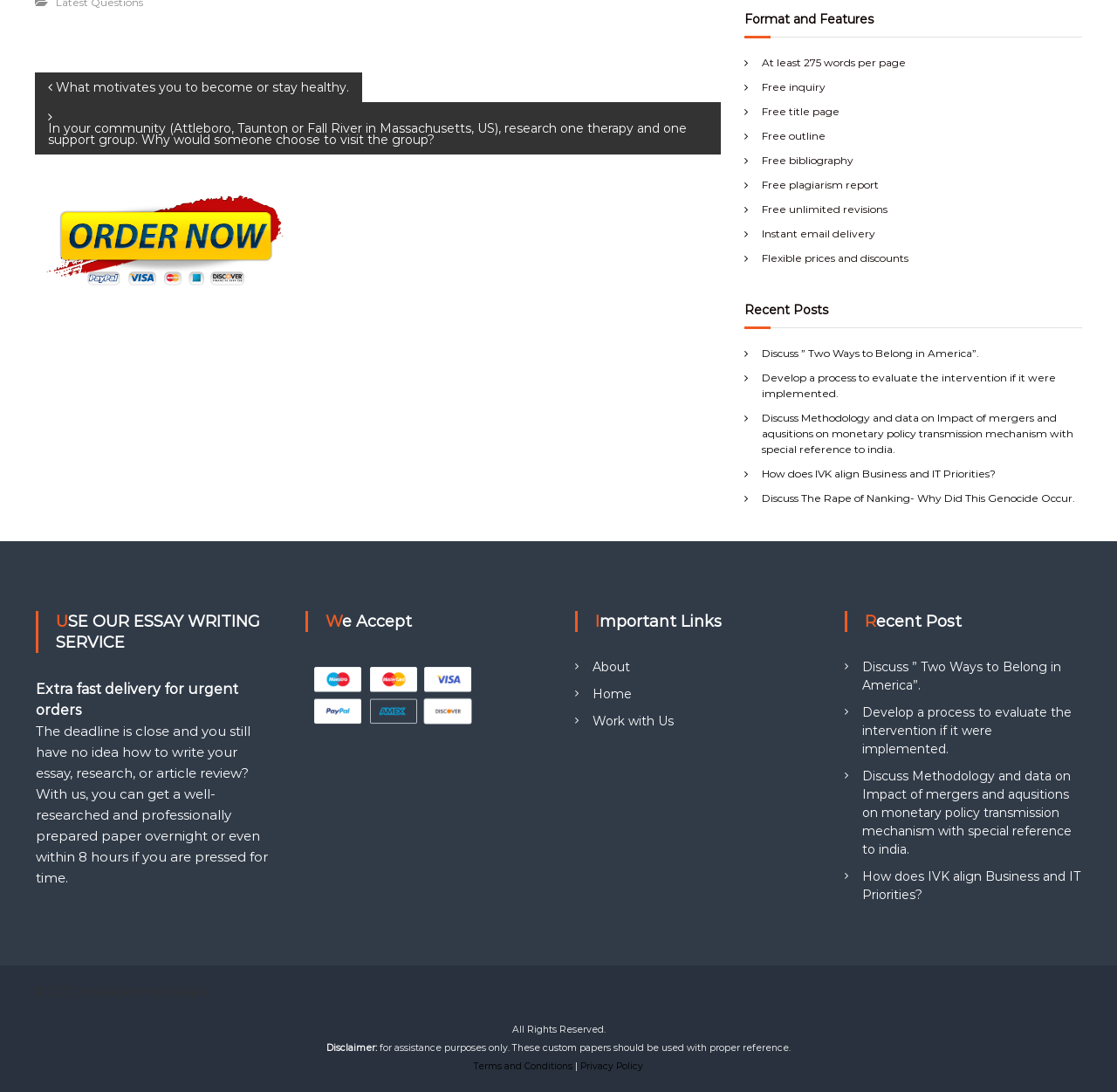Determine the bounding box for the HTML element described here: "Home". The coordinates should be given as [left, top, right, bottom] with each number being a float between 0 and 1.

[0.531, 0.628, 0.566, 0.642]